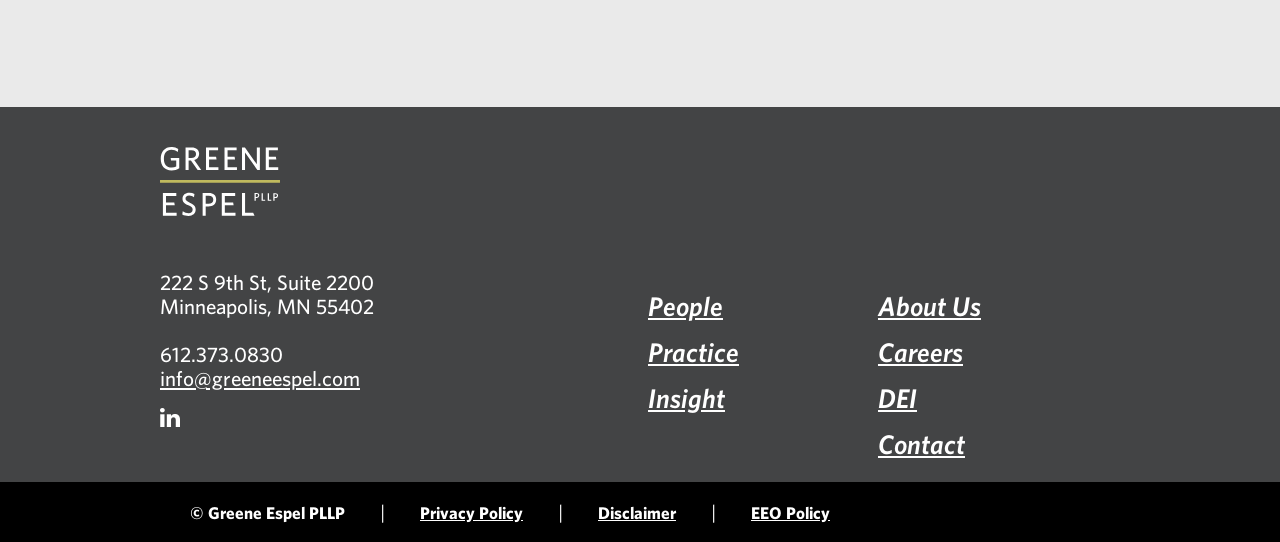Specify the bounding box coordinates of the area that needs to be clicked to achieve the following instruction: "Click the firm's logo".

[0.125, 0.271, 0.219, 0.398]